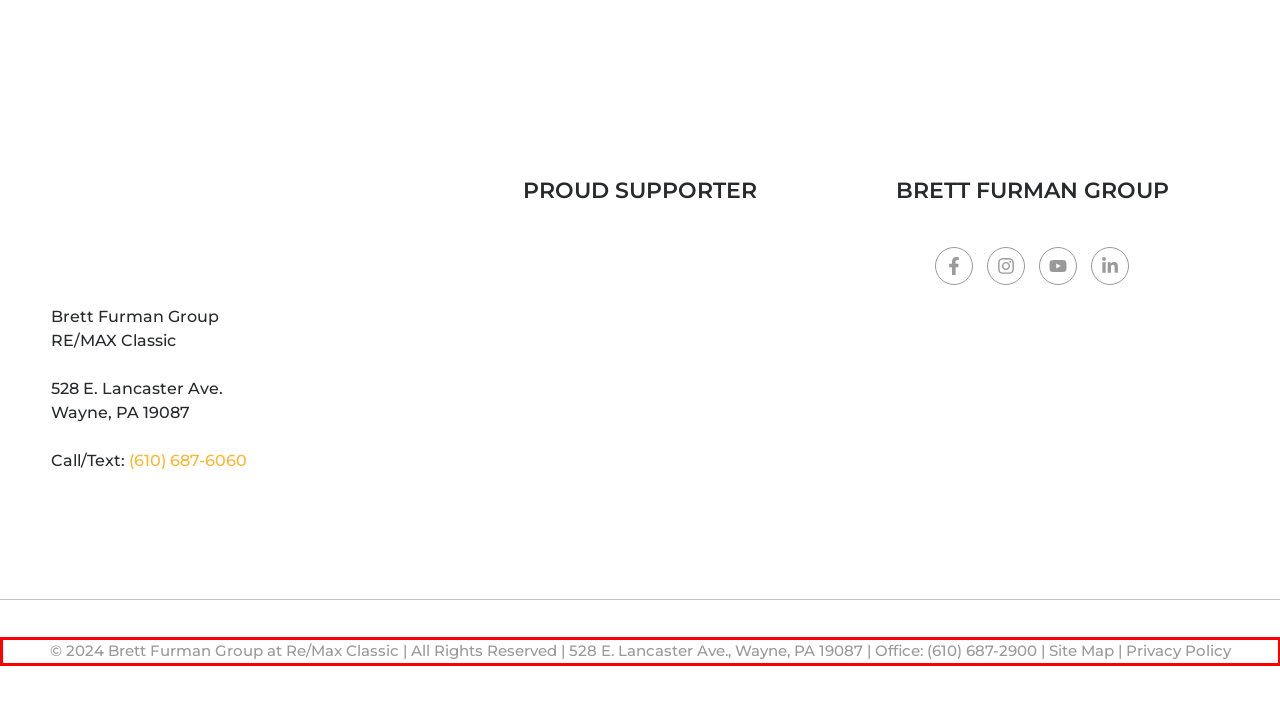Please analyze the screenshot of a webpage and extract the text content within the red bounding box using OCR.

© 2024 Brett Furman Group at Re/Max Classic | All Rights Reserved | 528 E. Lancaster Ave., Wayne, PA 19087 | Office: (610) 687-2900 | Site Map | Privacy Policy